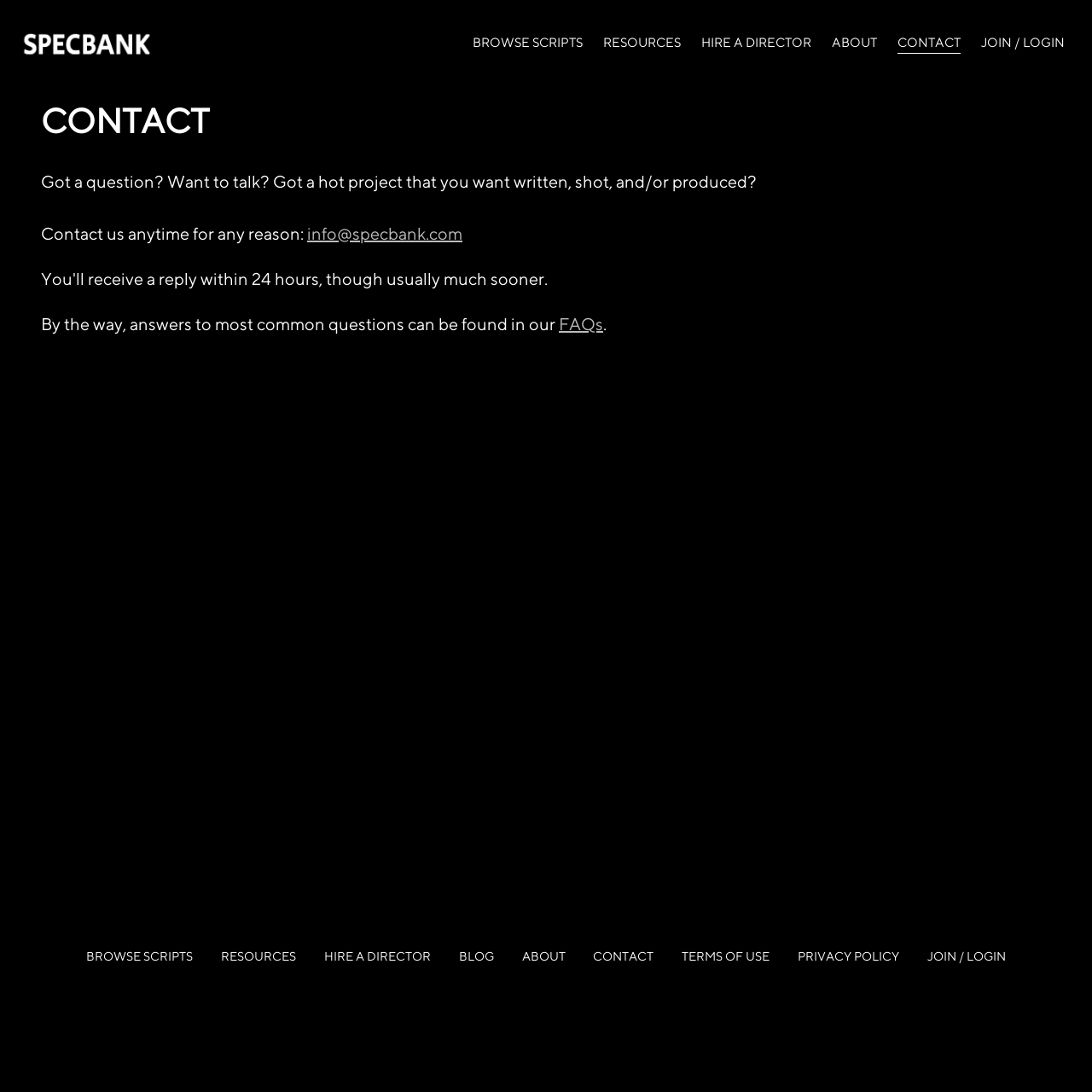Provide the bounding box coordinates of the UI element that matches the description: "HIRE A DIRECTOR".

[0.284, 0.861, 0.407, 0.89]